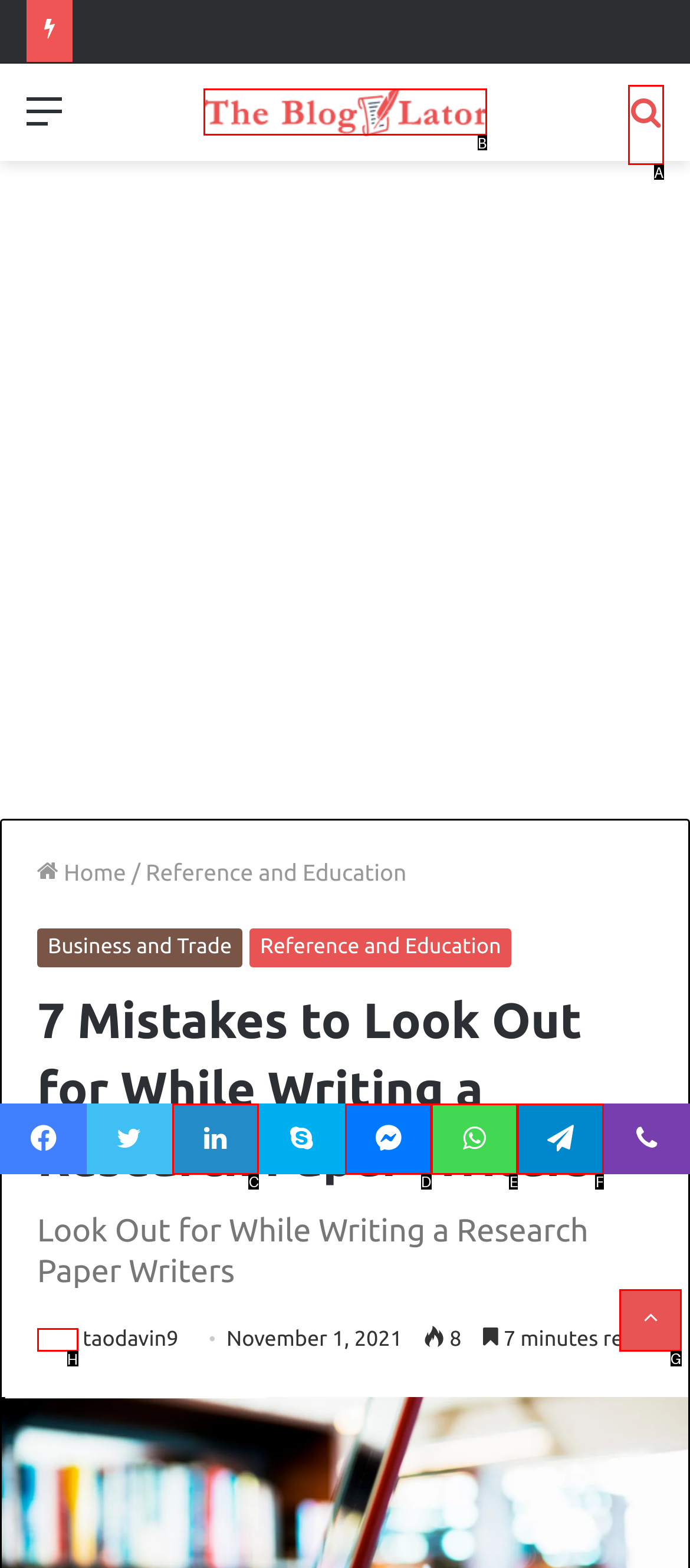Identify the HTML element that corresponds to the description: Back to top button
Provide the letter of the matching option from the given choices directly.

G